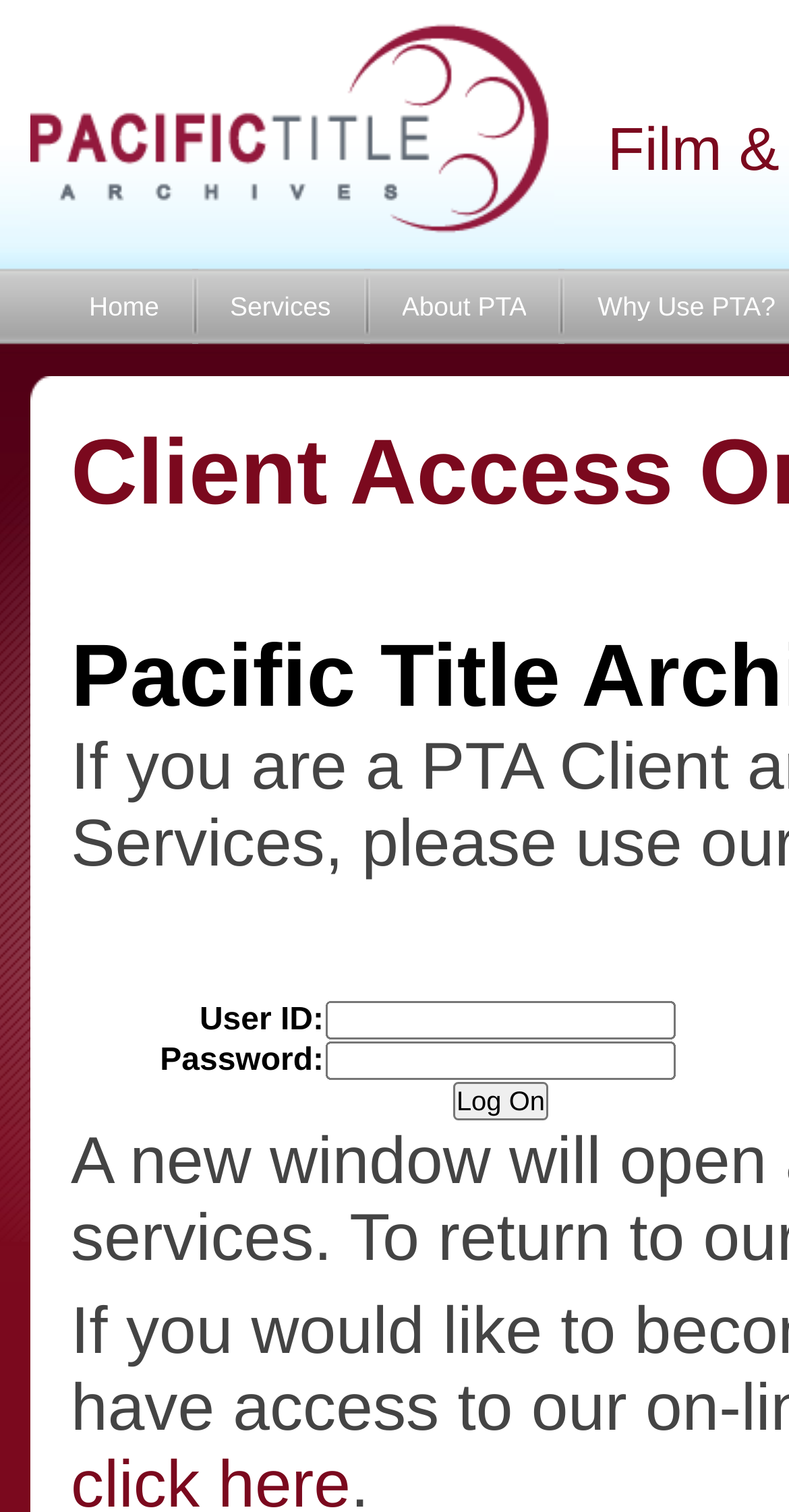What is the function of the button below the login form?
From the image, respond with a single word or phrase.

Log On